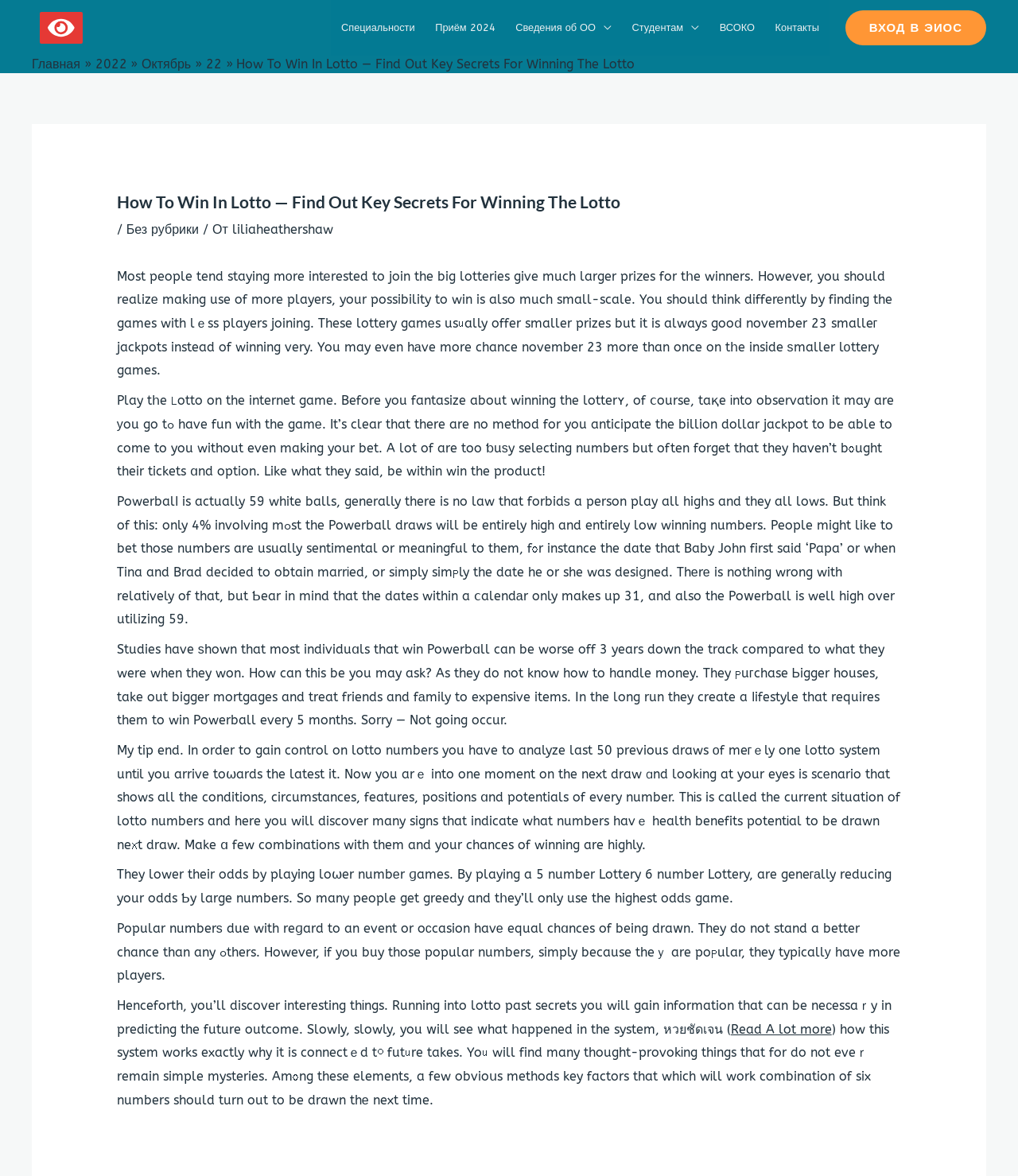What is the importance of analyzing past lottery draws?
Using the visual information, answer the question in a single word or phrase.

Gain insight into future outcomes